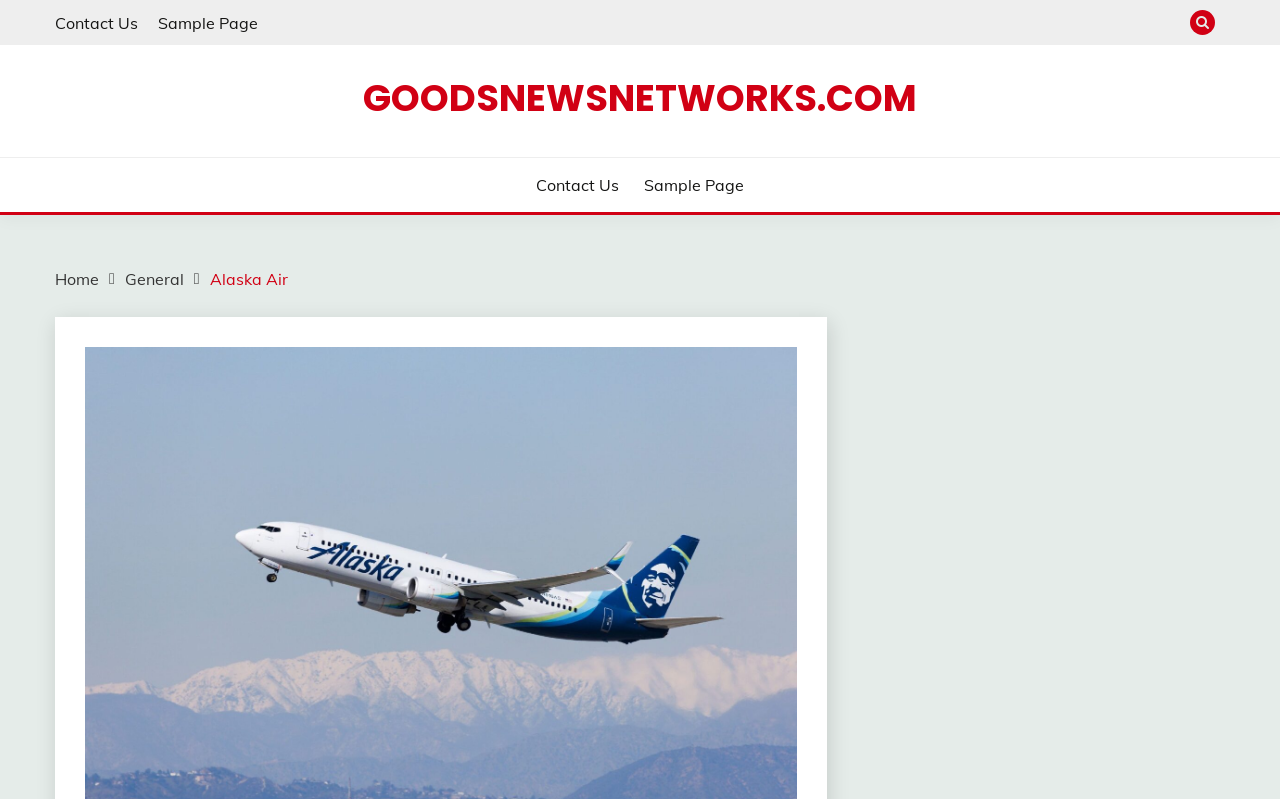Locate the bounding box of the UI element with the following description: "Home".

[0.043, 0.336, 0.077, 0.361]